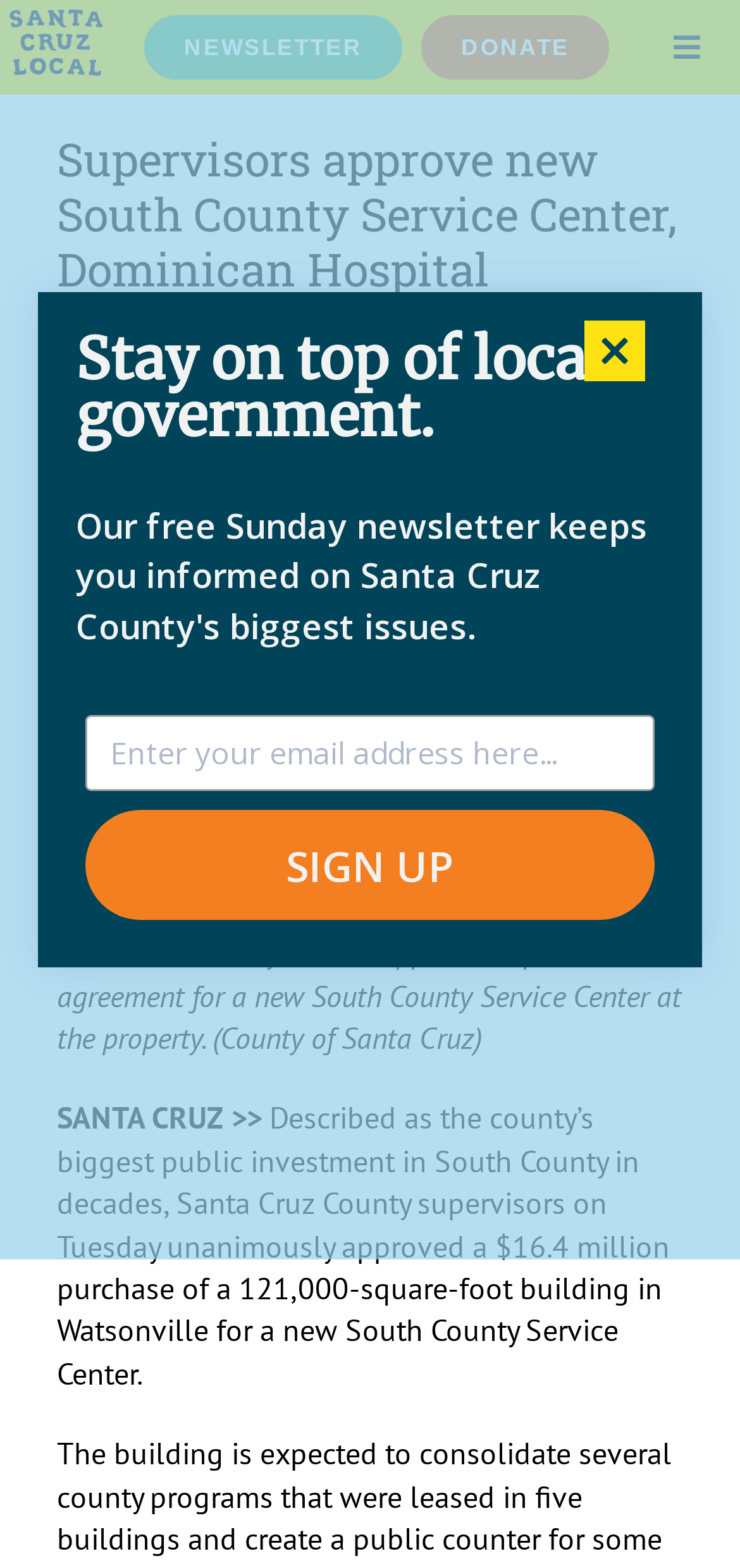Identify the bounding box for the given UI element using the description provided. Coordinates should be in the format (top-left x, top-left y, bottom-right x, bottom-right y) and must be between 0 and 1. Here is the description: Stephen Baxter

[0.123, 0.244, 0.362, 0.266]